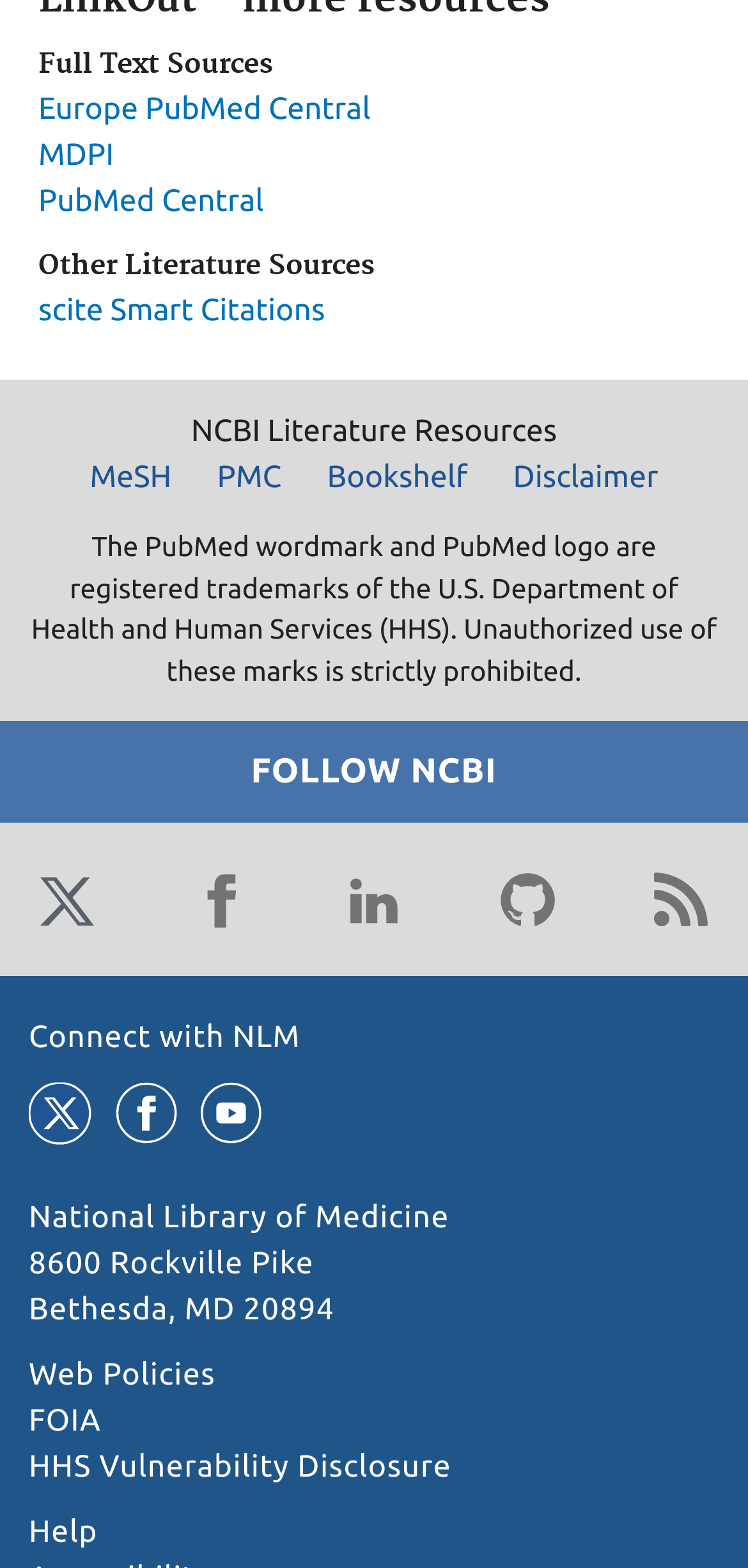Locate the bounding box coordinates of the element that should be clicked to execute the following instruction: "Follow NCBI on Twitter".

[0.038, 0.55, 0.141, 0.598]